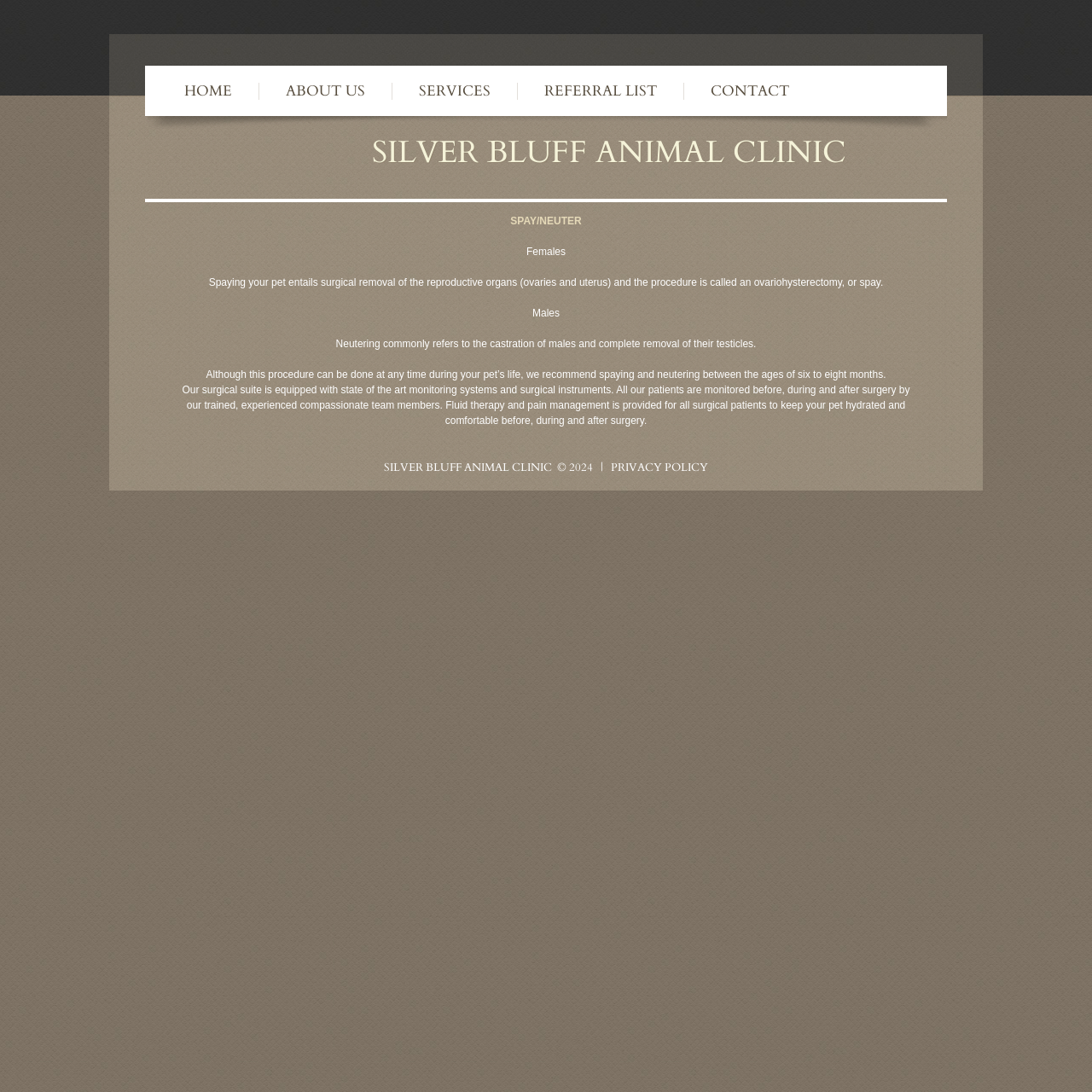What is spaying?
Refer to the image and answer the question using a single word or phrase.

Surgical removal of reproductive organs